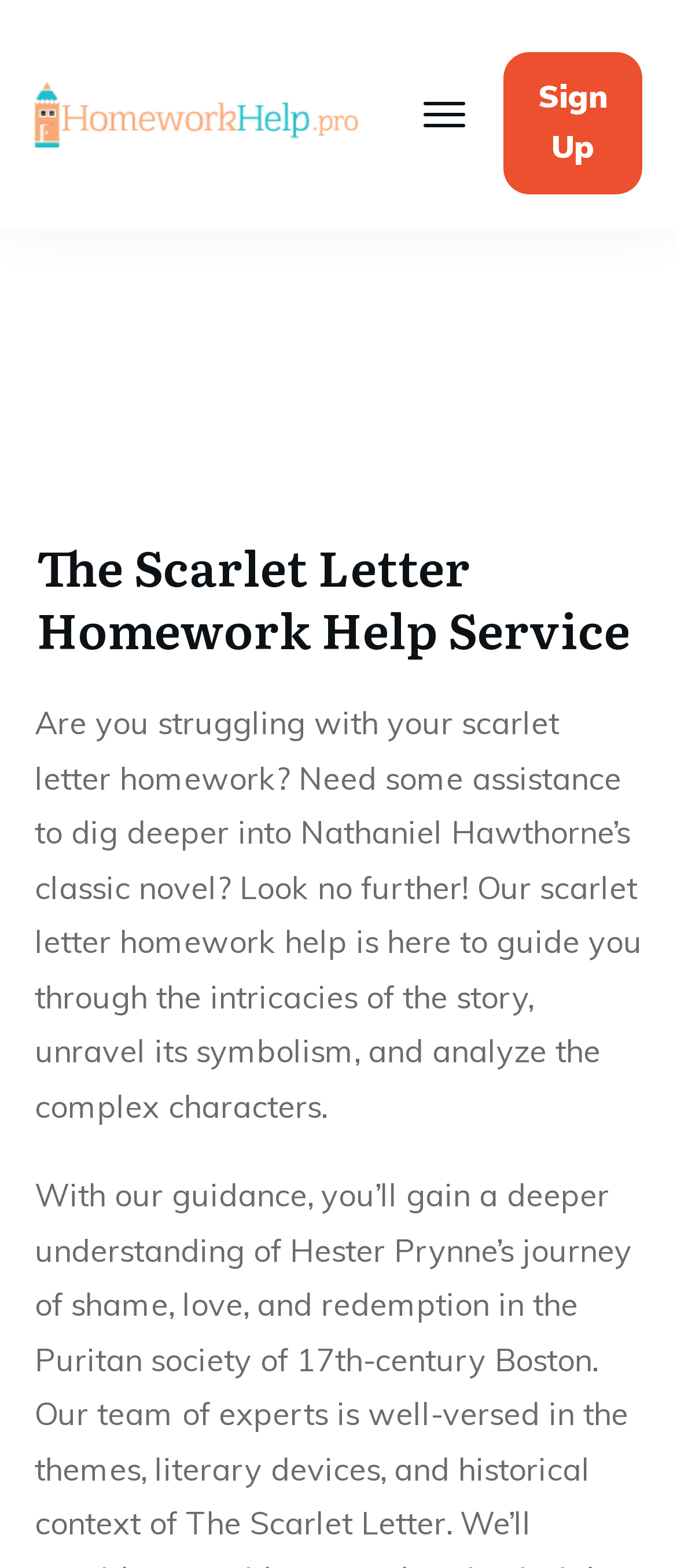What is the purpose of this website?
Craft a detailed and extensive response to the question.

Based on the webpage content, it appears that the website is designed to provide assistance to students struggling with their Scarlet Letter homework, offering guidance on understanding the novel's intricacies, symbolism, and character analysis.